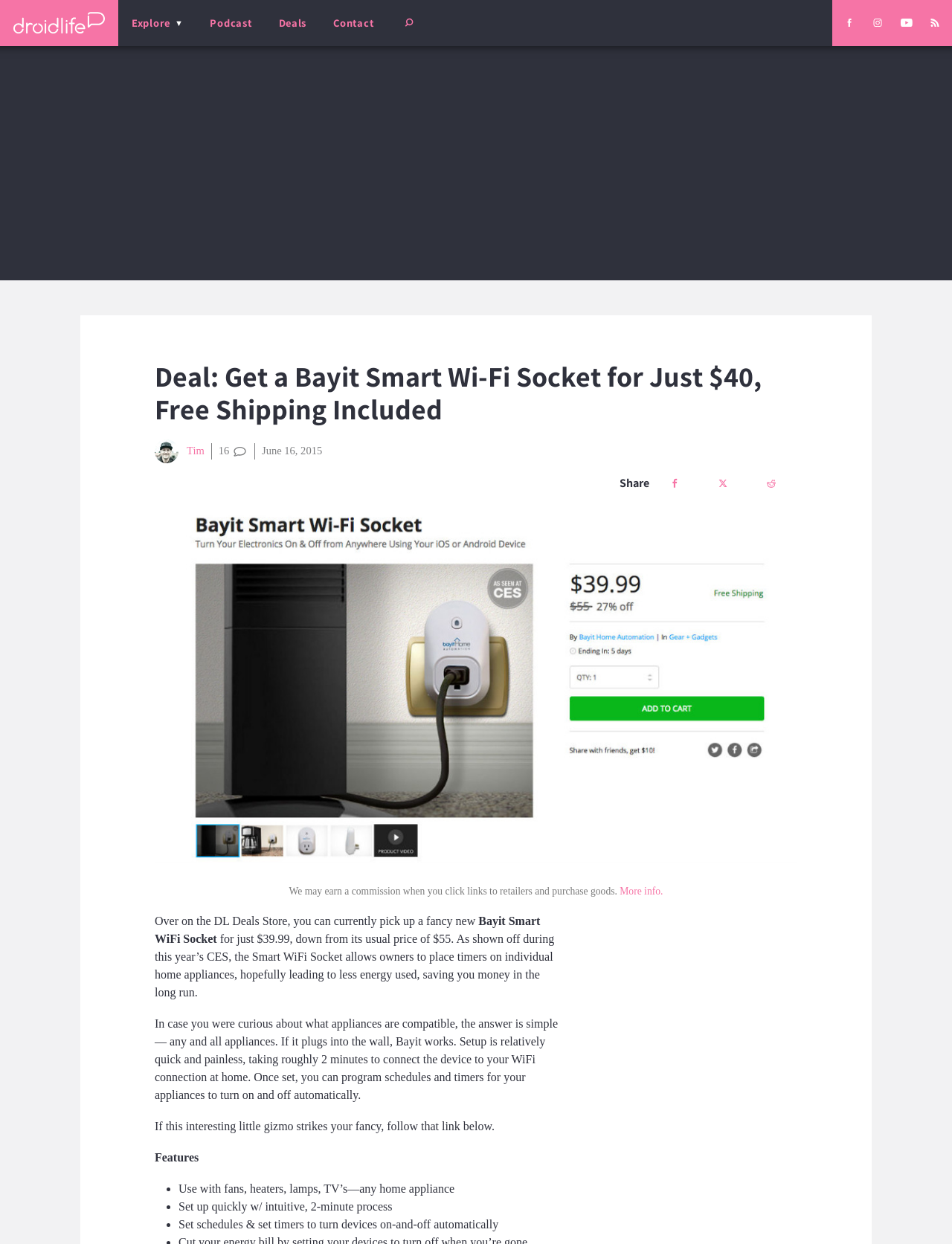Find the bounding box coordinates of the element I should click to carry out the following instruction: "Go to the Deals page".

[0.279, 0.0, 0.336, 0.037]